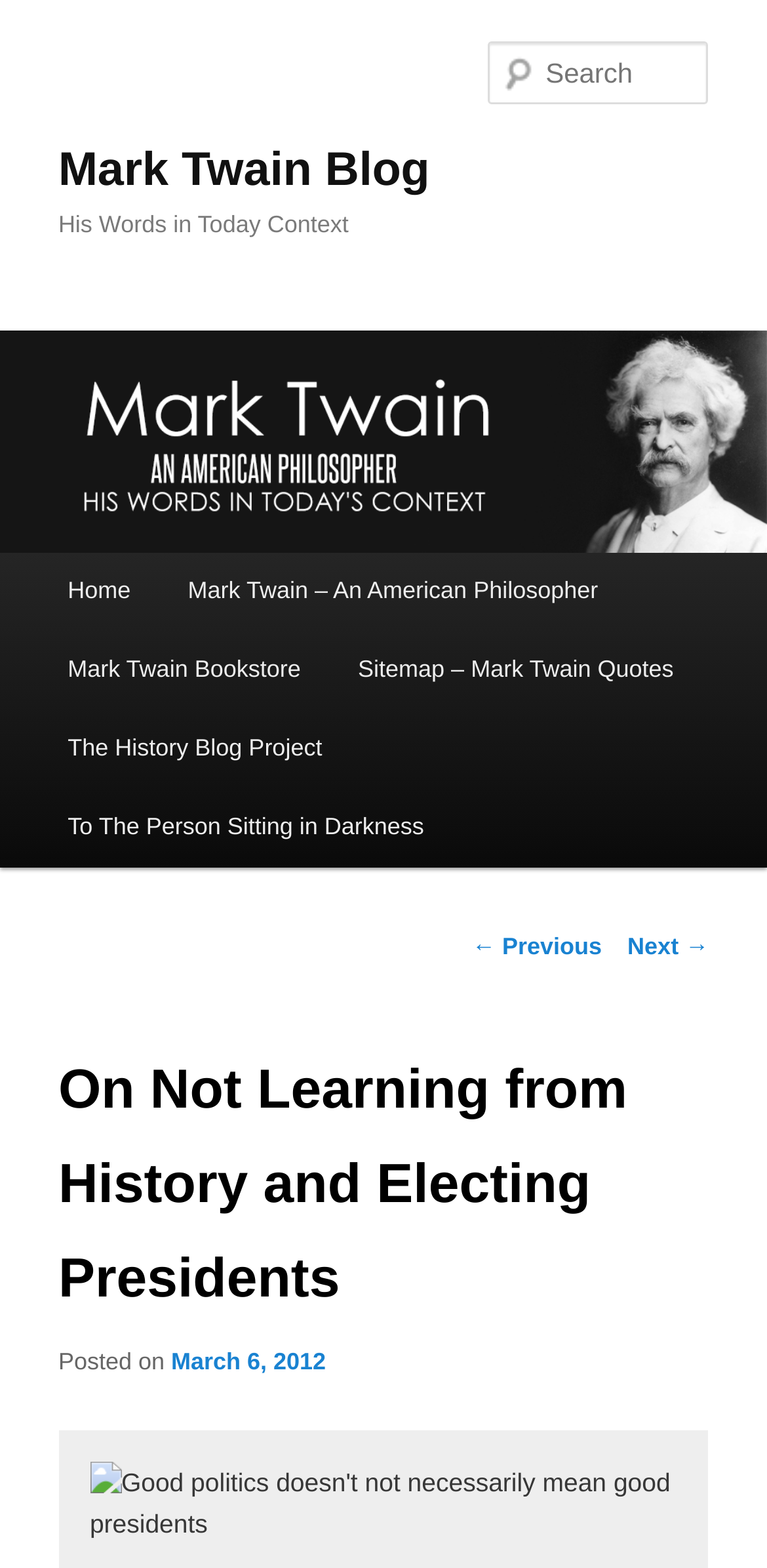Could you find the bounding box coordinates of the clickable area to complete this instruction: "visit Mark Twain Bookstore"?

[0.051, 0.402, 0.429, 0.452]